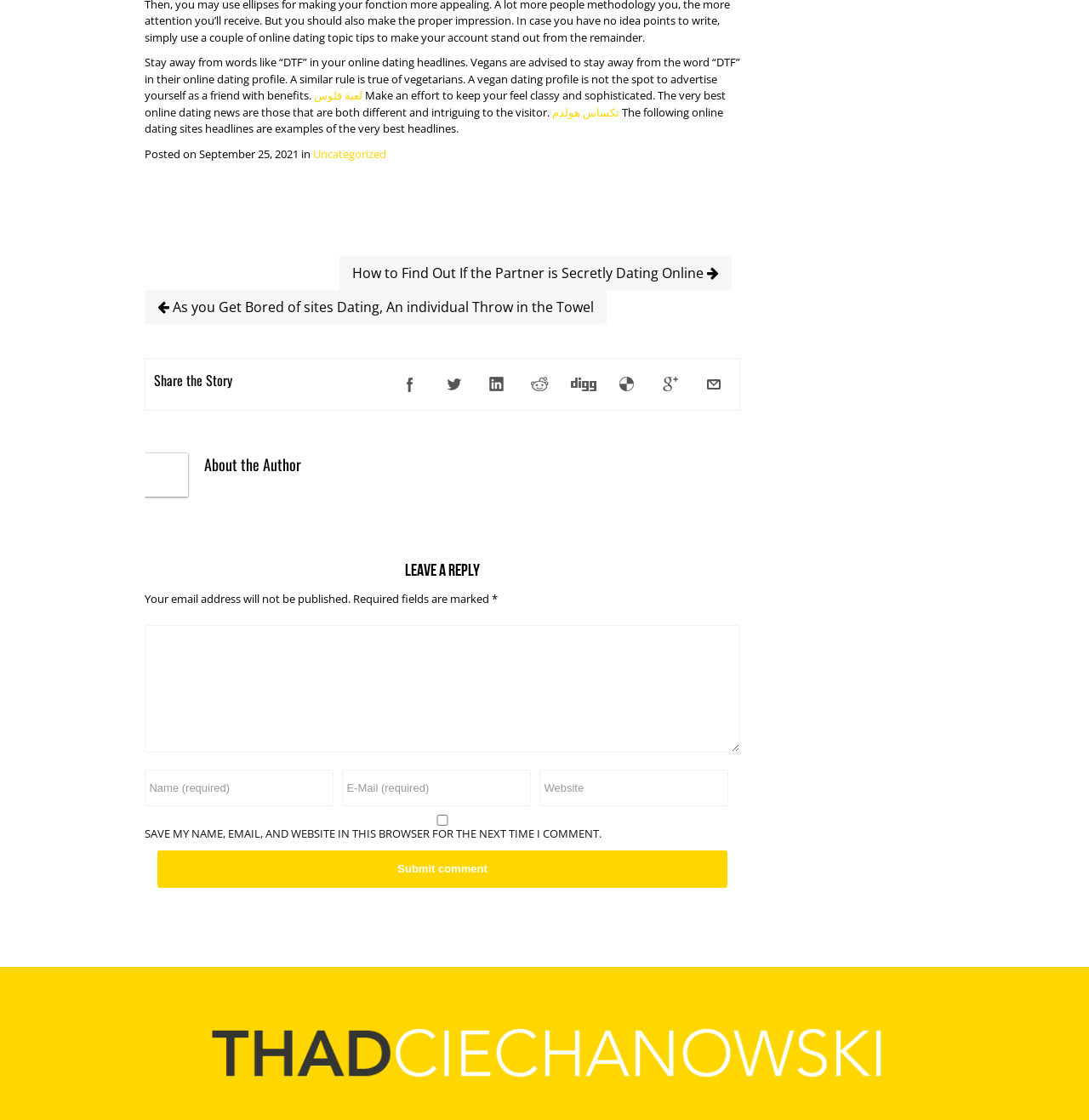Provide the bounding box coordinates in the format (top-left x, top-left y, bottom-right x, bottom-right y). All values are floating point numbers between 0 and 1. Determine the bounding box coordinate of the UI element described as: input value="Website" name="url" value="Website"

[0.495, 0.687, 0.669, 0.72]